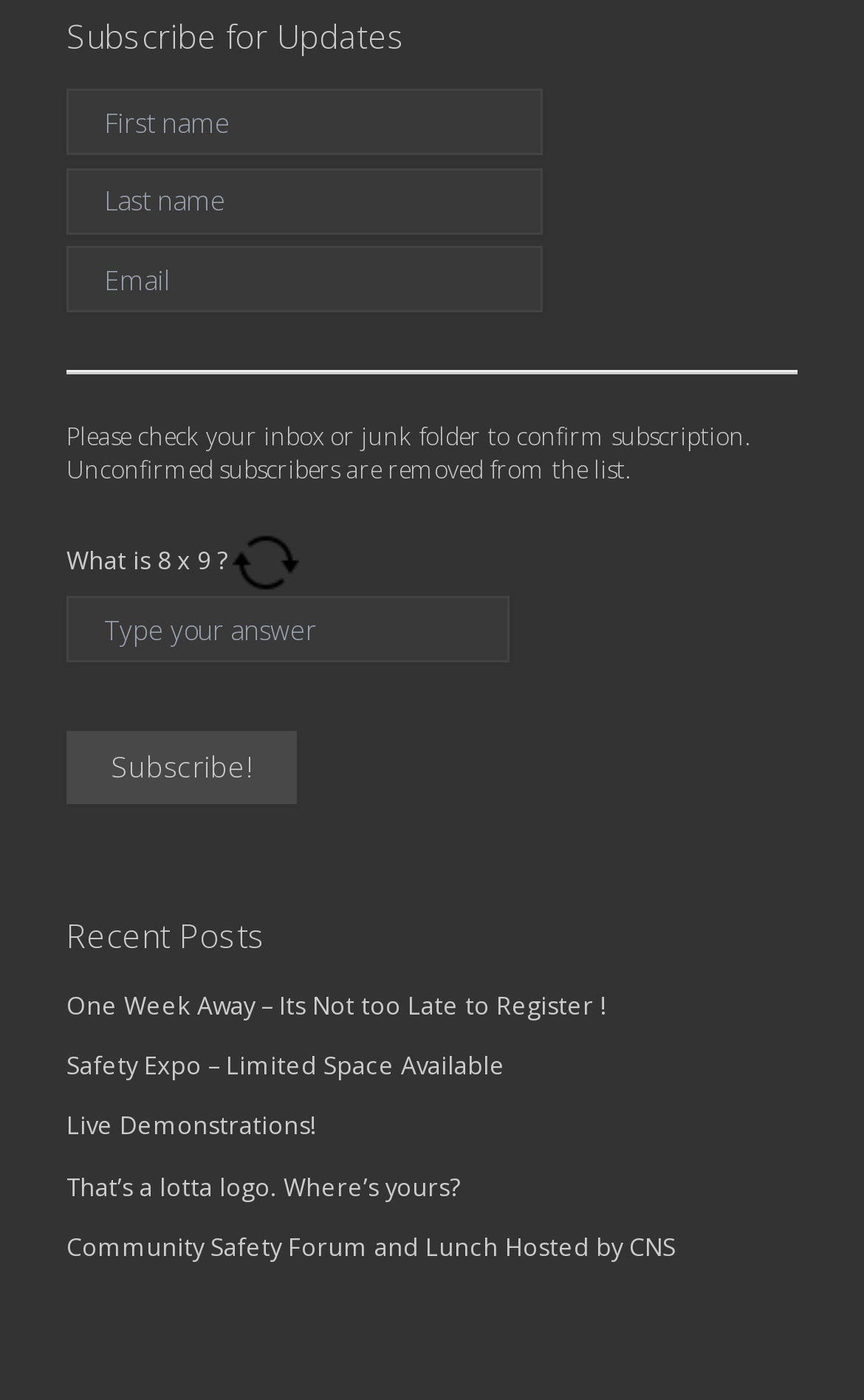Using the webpage screenshot, find the UI element described by name="dscf7captcha-662" placeholder="Type your answer". Provide the bounding box coordinates in the format (top-left x, top-left y, bottom-right x, bottom-right y), ensuring all values are floating point numbers between 0 and 1.

[0.077, 0.426, 0.59, 0.473]